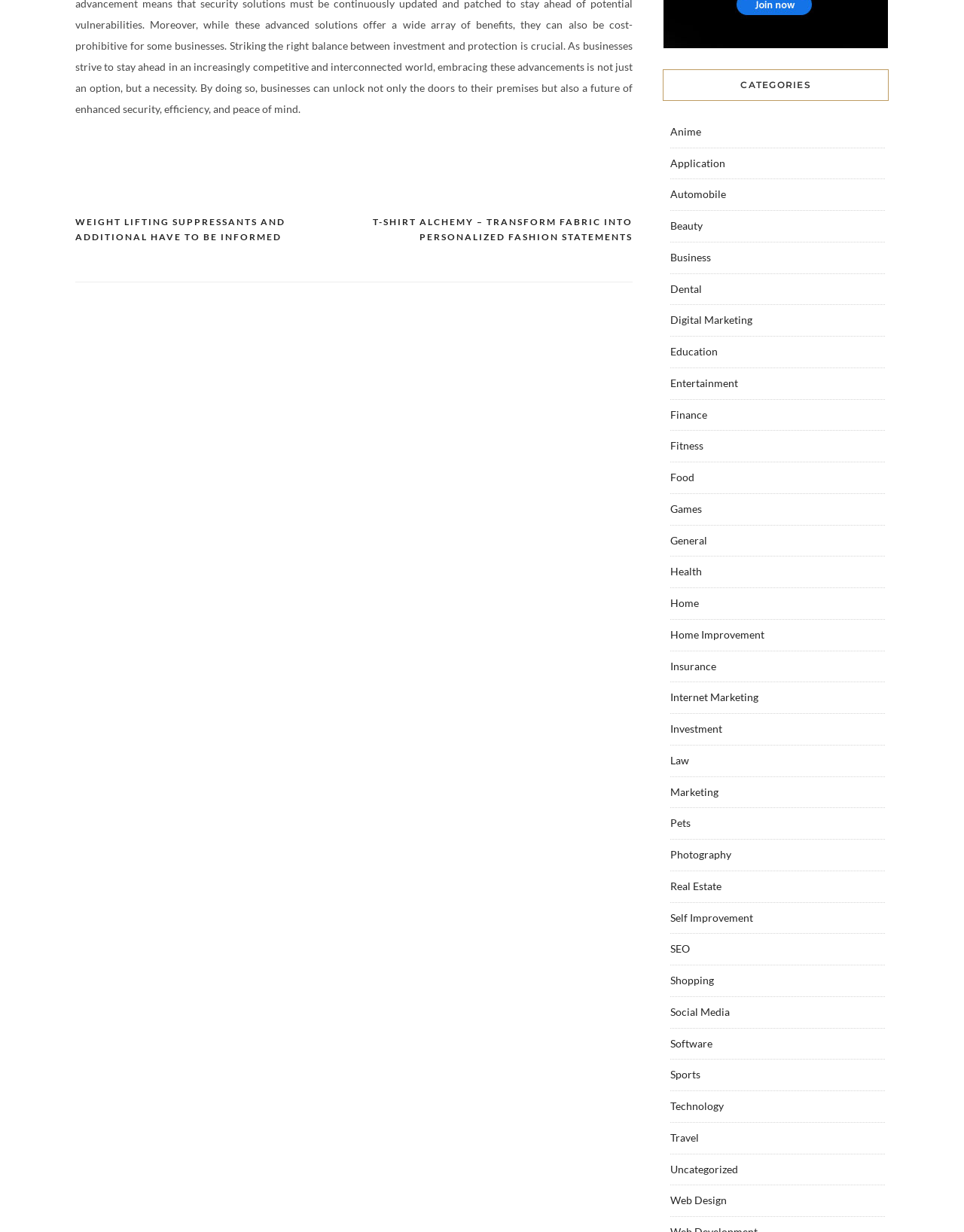Respond to the question below with a concise word or phrase:
What is the position of the 'Posts' navigation?

Top left